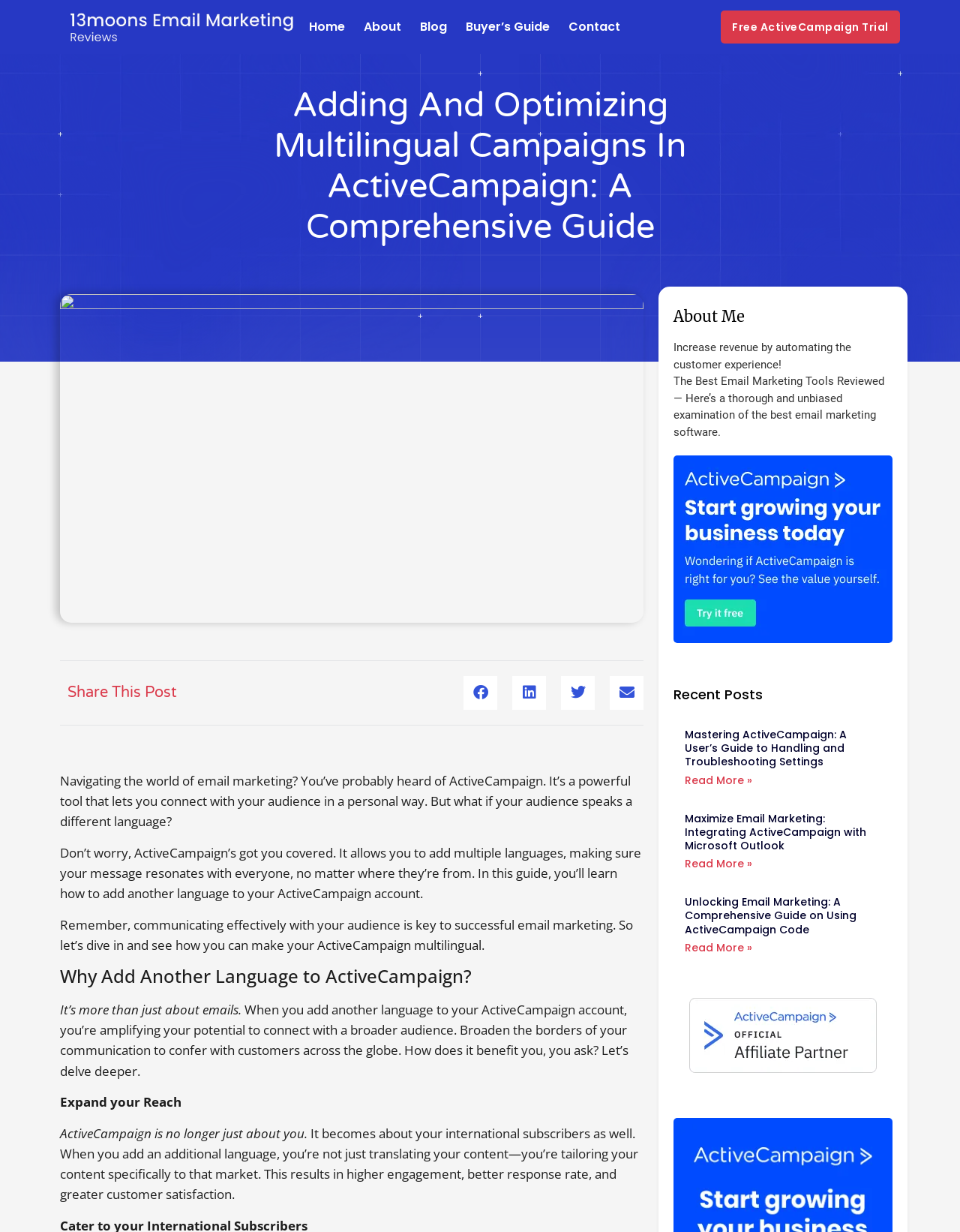Please locate the clickable area by providing the bounding box coordinates to follow this instruction: "Click on the 'Contact' link".

[0.592, 0.0, 0.646, 0.044]